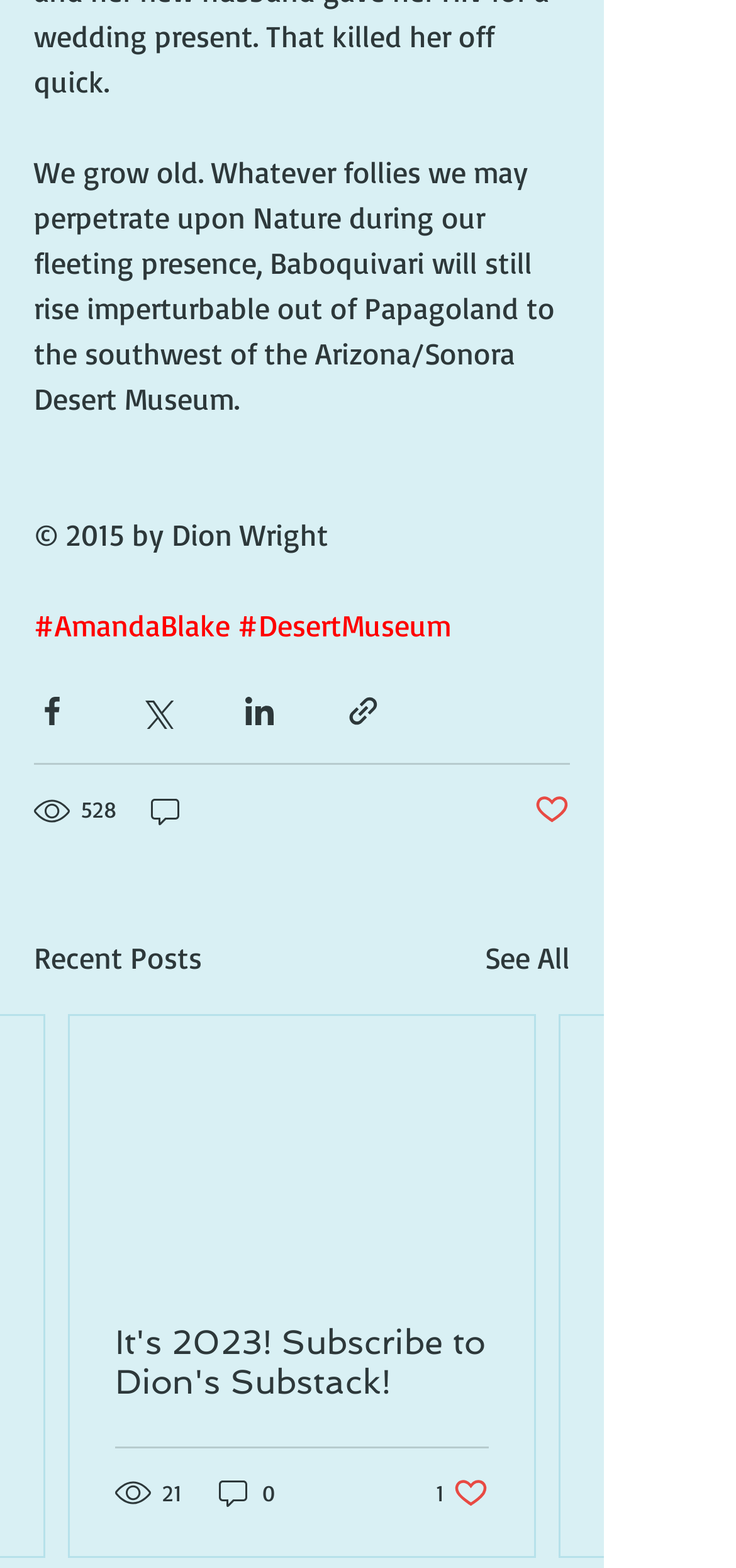Determine the coordinates of the bounding box that should be clicked to complete the instruction: "Share via Facebook". The coordinates should be represented by four float numbers between 0 and 1: [left, top, right, bottom].

[0.046, 0.441, 0.095, 0.464]